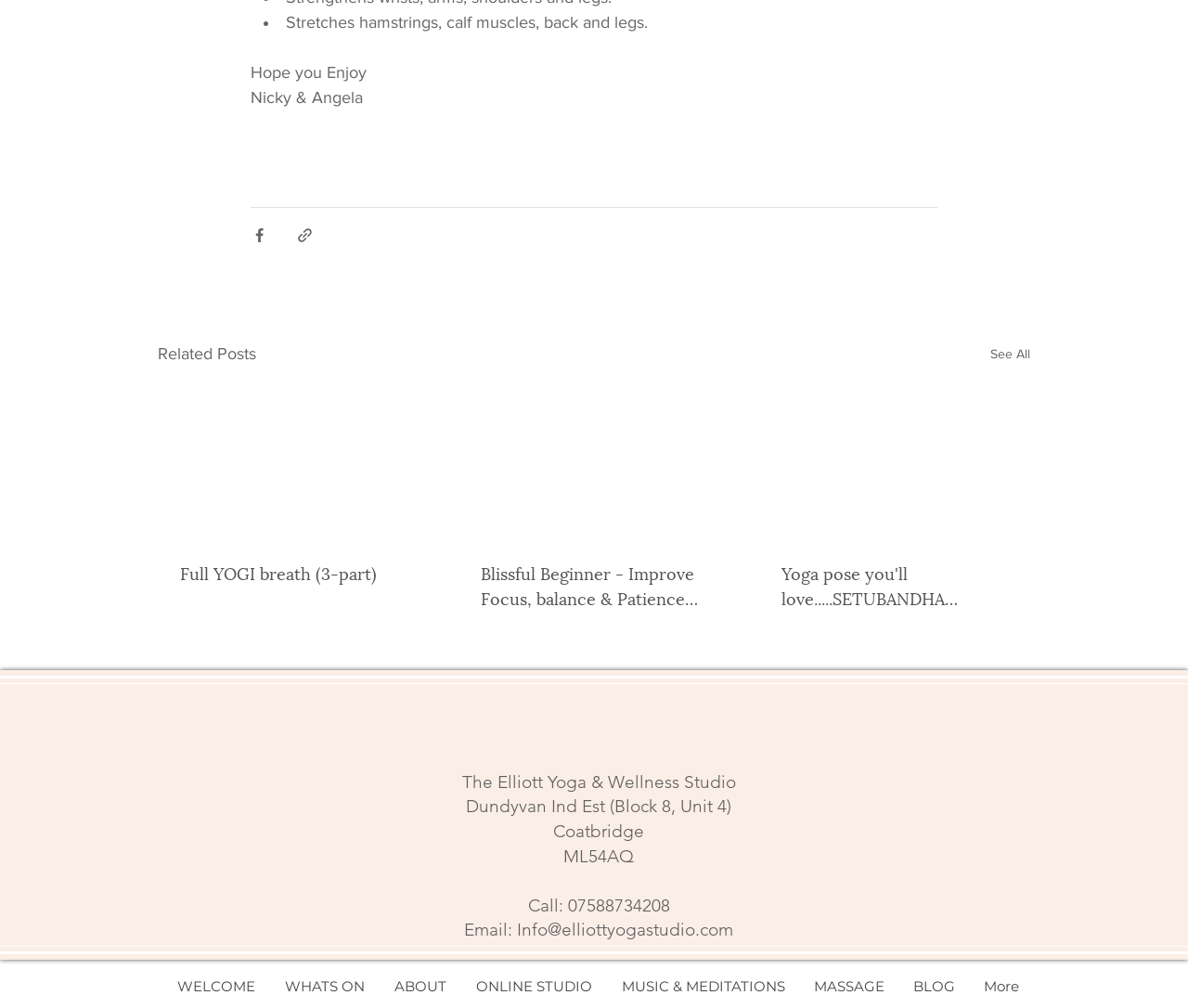How many navigation links are there?
Based on the image, provide your answer in one word or phrase.

8